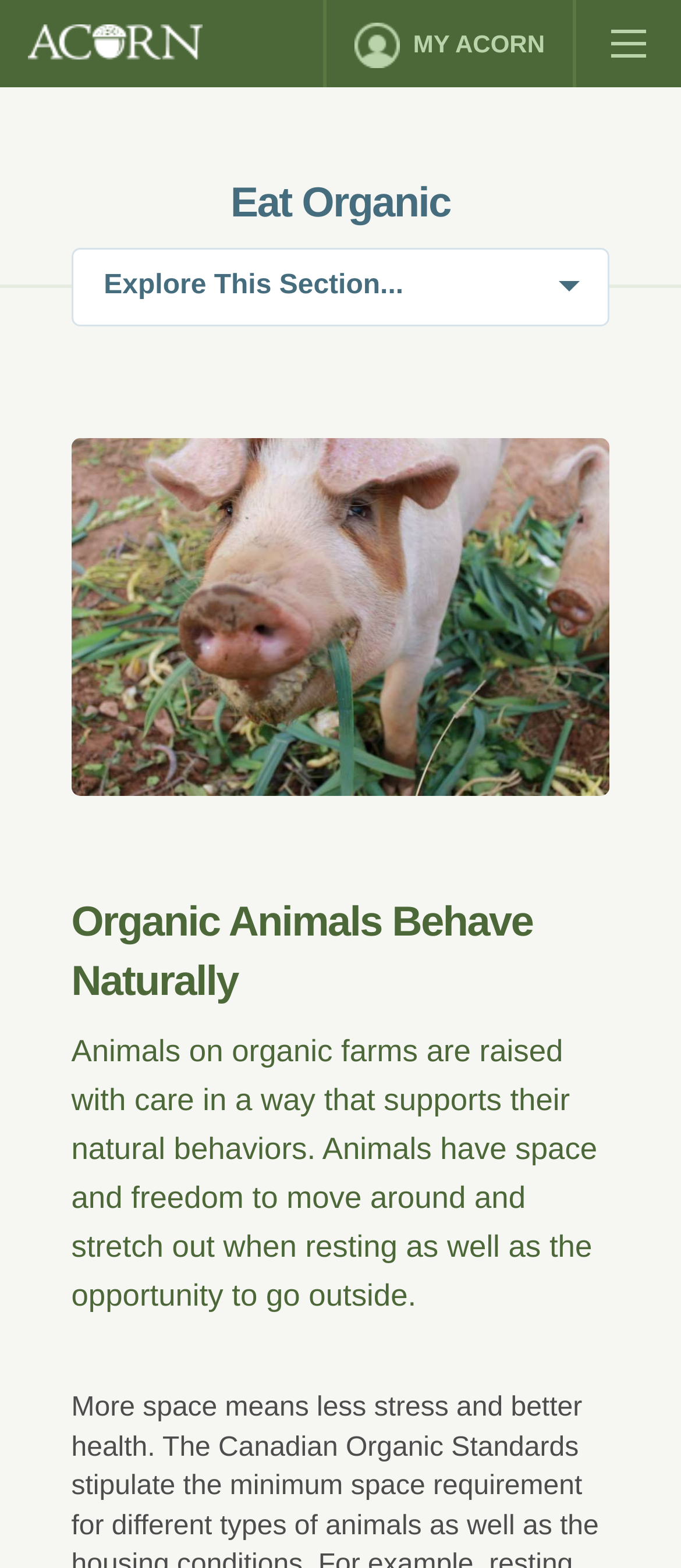What is the logo of the website?
Can you offer a detailed and complete answer to this question?

The logo of the website is located at the top left corner of the webpage, and it is an image with the text 'ACORN'.